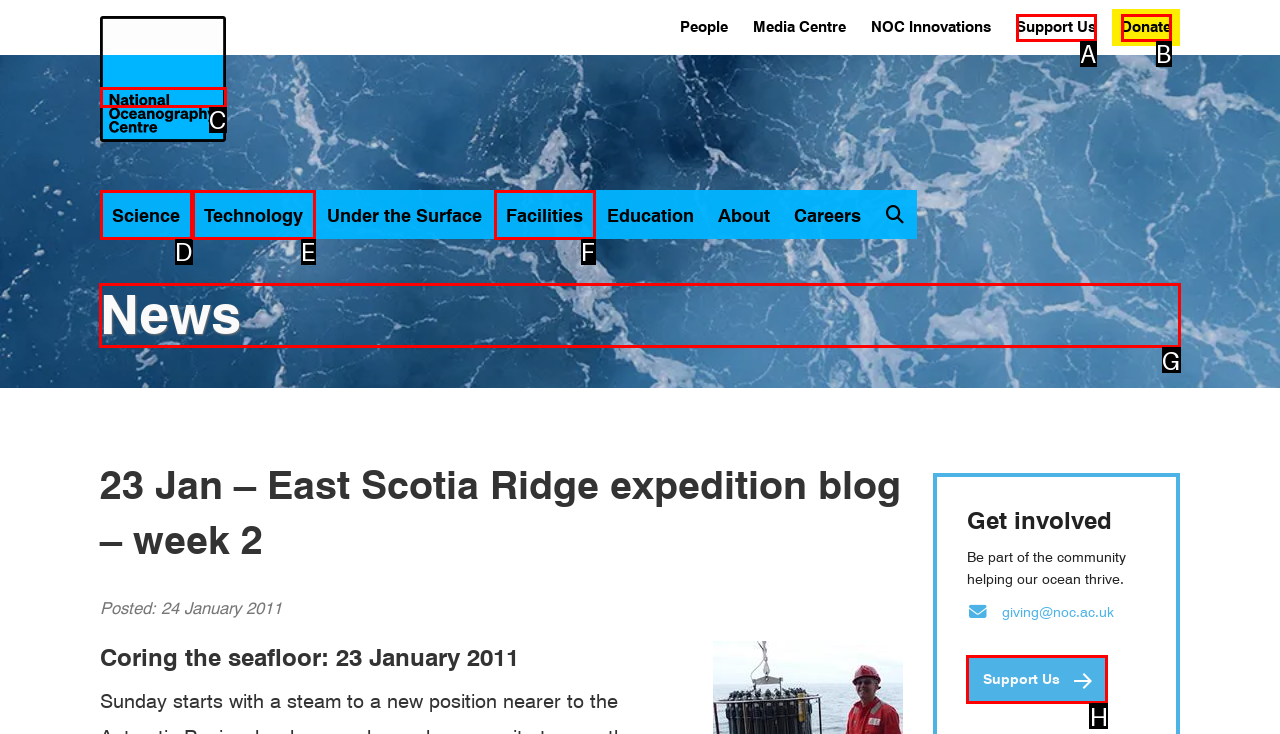Determine which HTML element to click for this task: Read the 'News' section Provide the letter of the selected choice.

G